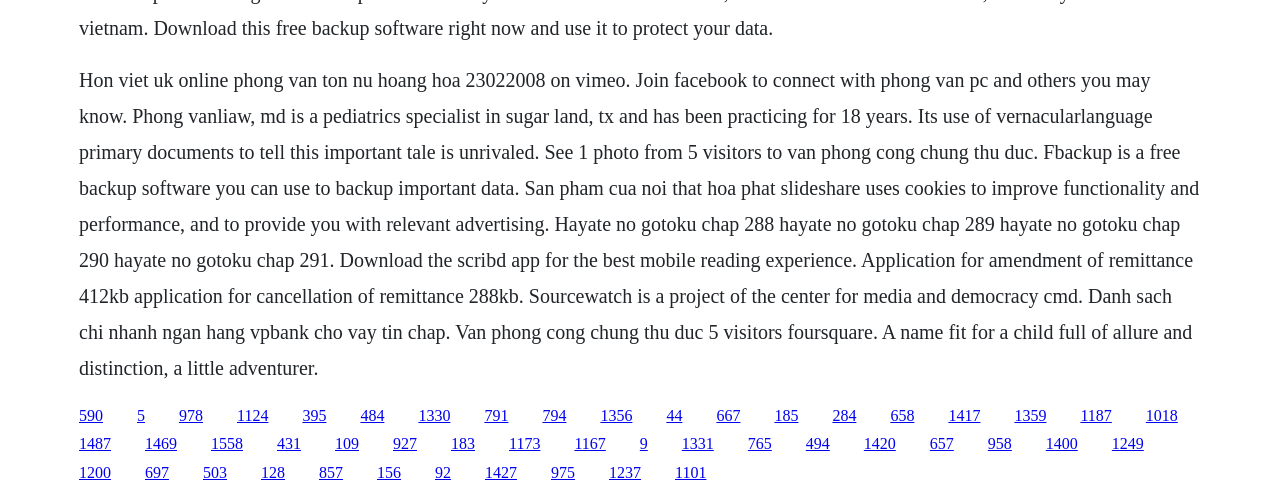What is the purpose of FBackup software?
Using the image, provide a detailed and thorough answer to the question.

The answer can be found in the StaticText element with the text 'FBackup is a free backup software you can use to backup important data.'